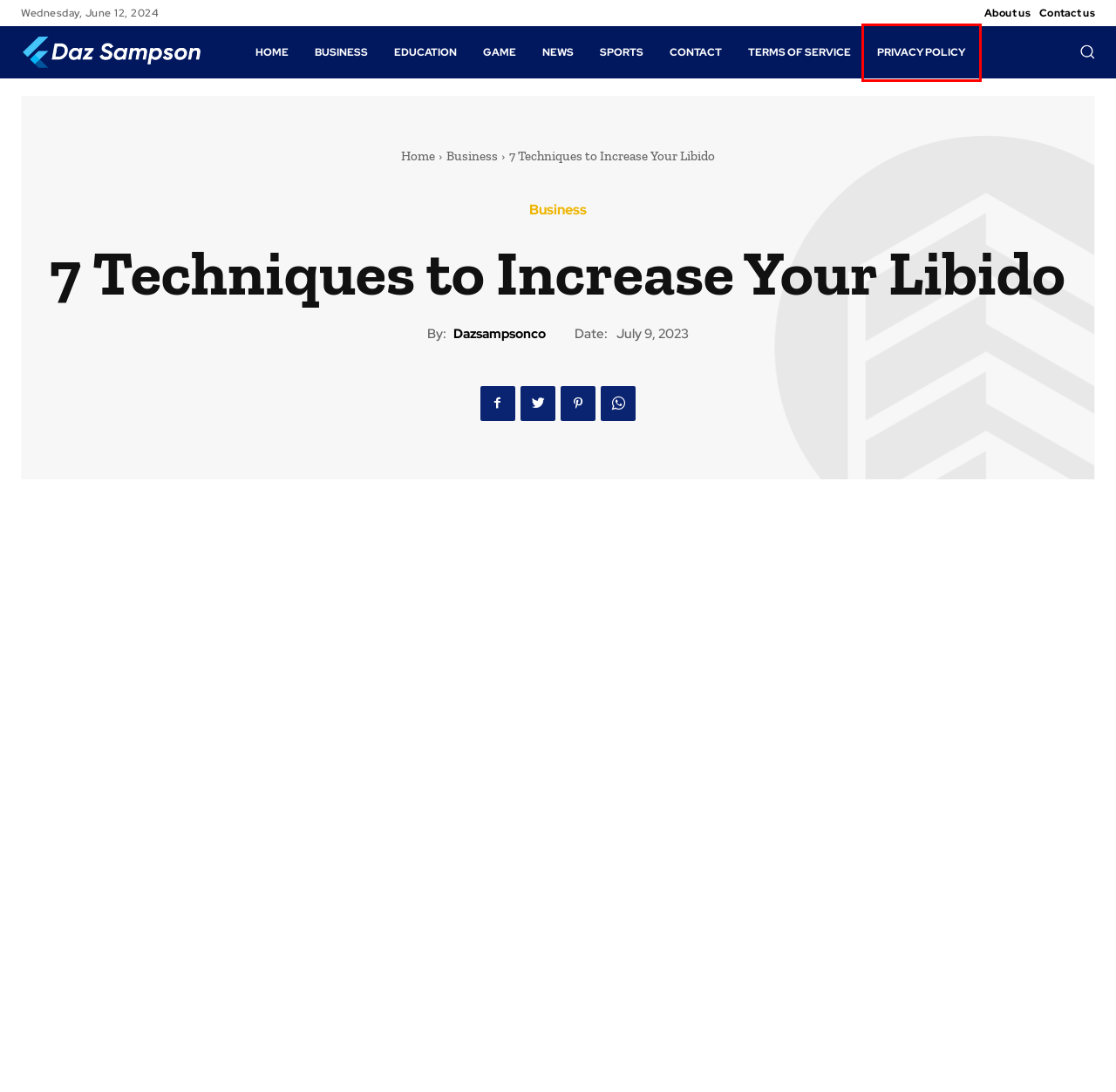Examine the screenshot of the webpage, noting the red bounding box around a UI element. Pick the webpage description that best matches the new page after the element in the red bounding box is clicked. Here are the candidates:
A. Privacy Policy - Daz Sampson
B. Business - Daz Sampson
C. News - Daz Sampson
D. Sports - Daz Sampson
E. dazsampsonco - Daz Sampson
F. Home - Daz Sampson
G. Education - Daz Sampson
H. Terms of Service - Daz Sampson

A